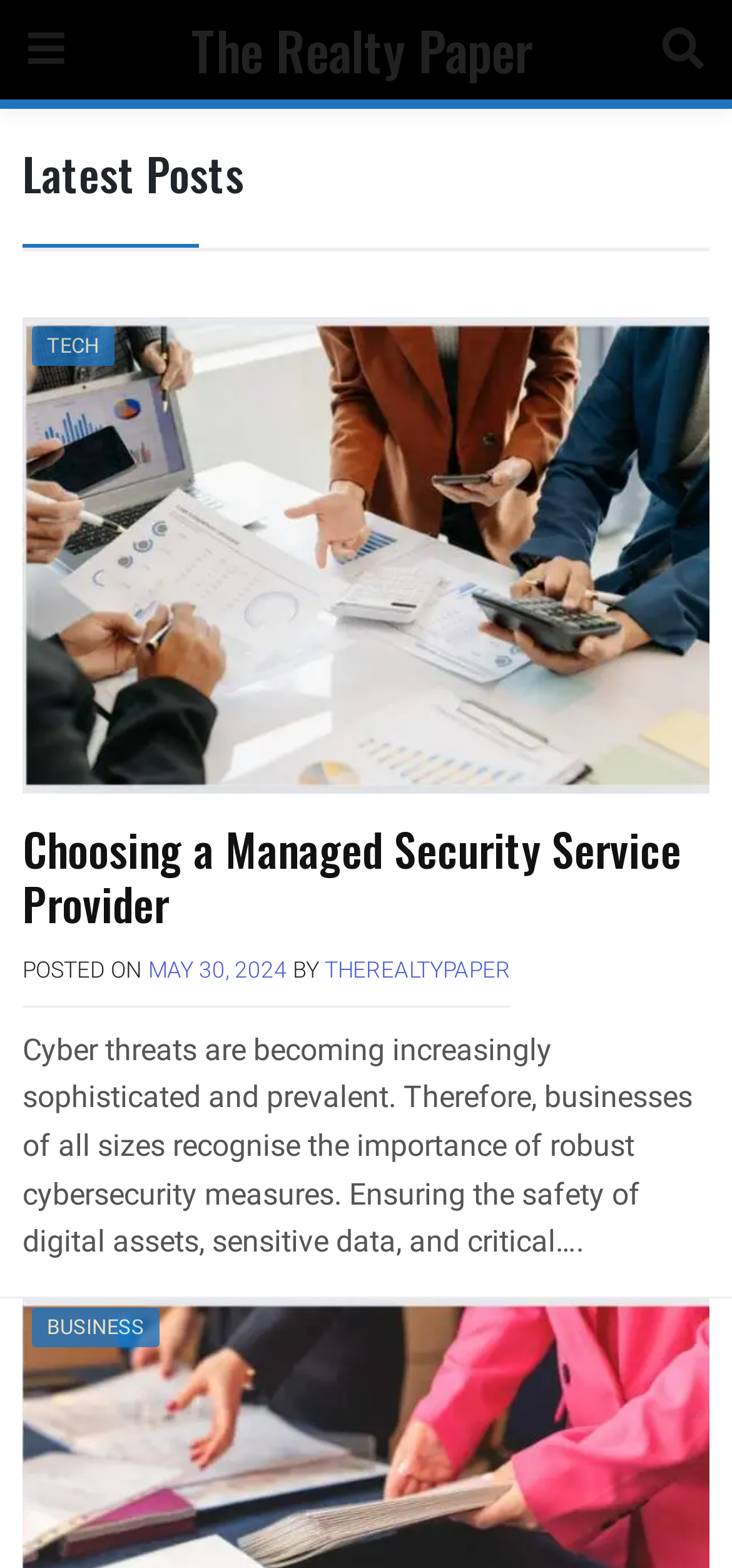How many categories are listed?
Refer to the image and answer the question using a single word or phrase.

2